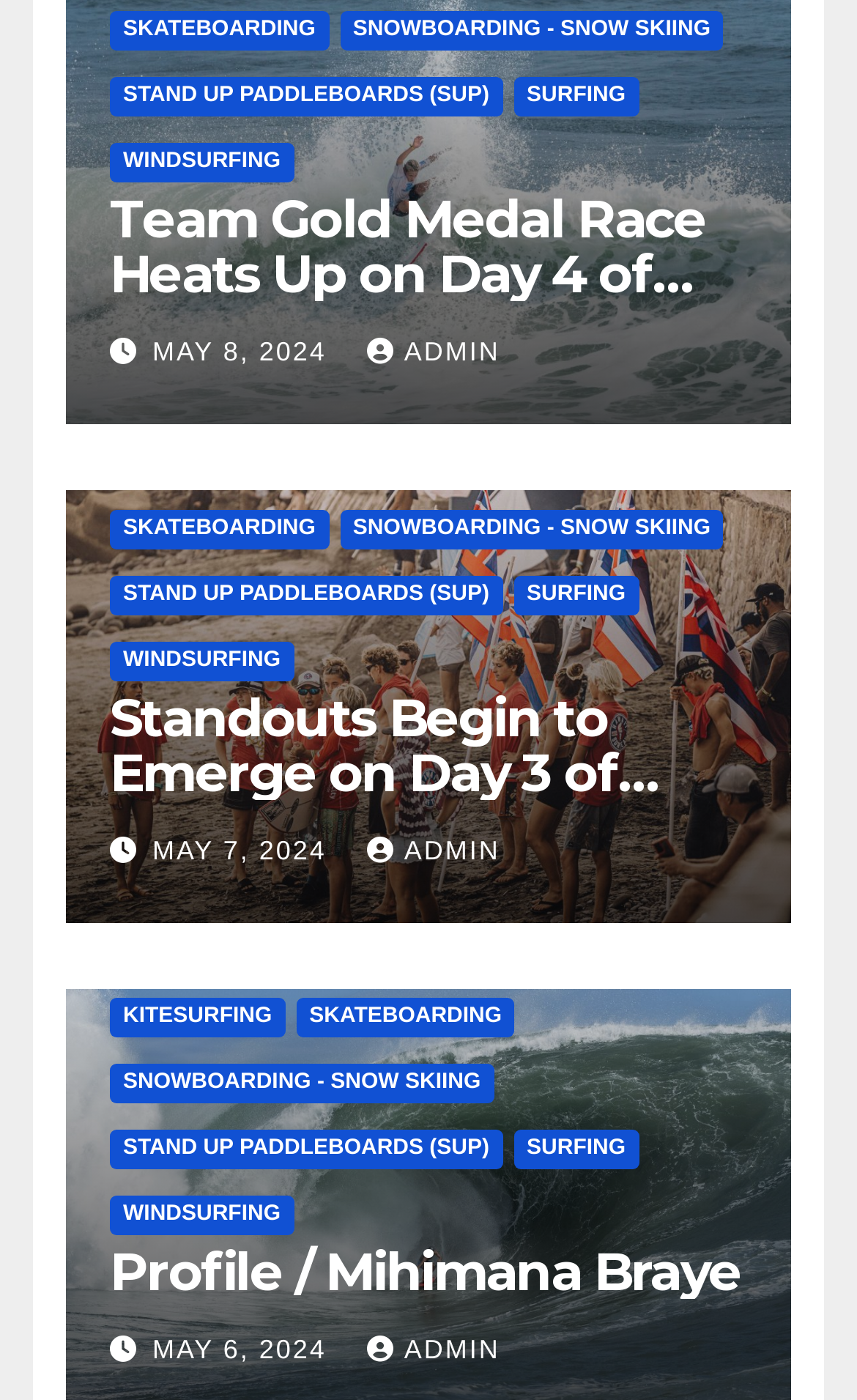Specify the bounding box coordinates for the region that must be clicked to perform the given instruction: "Click the Search button".

None